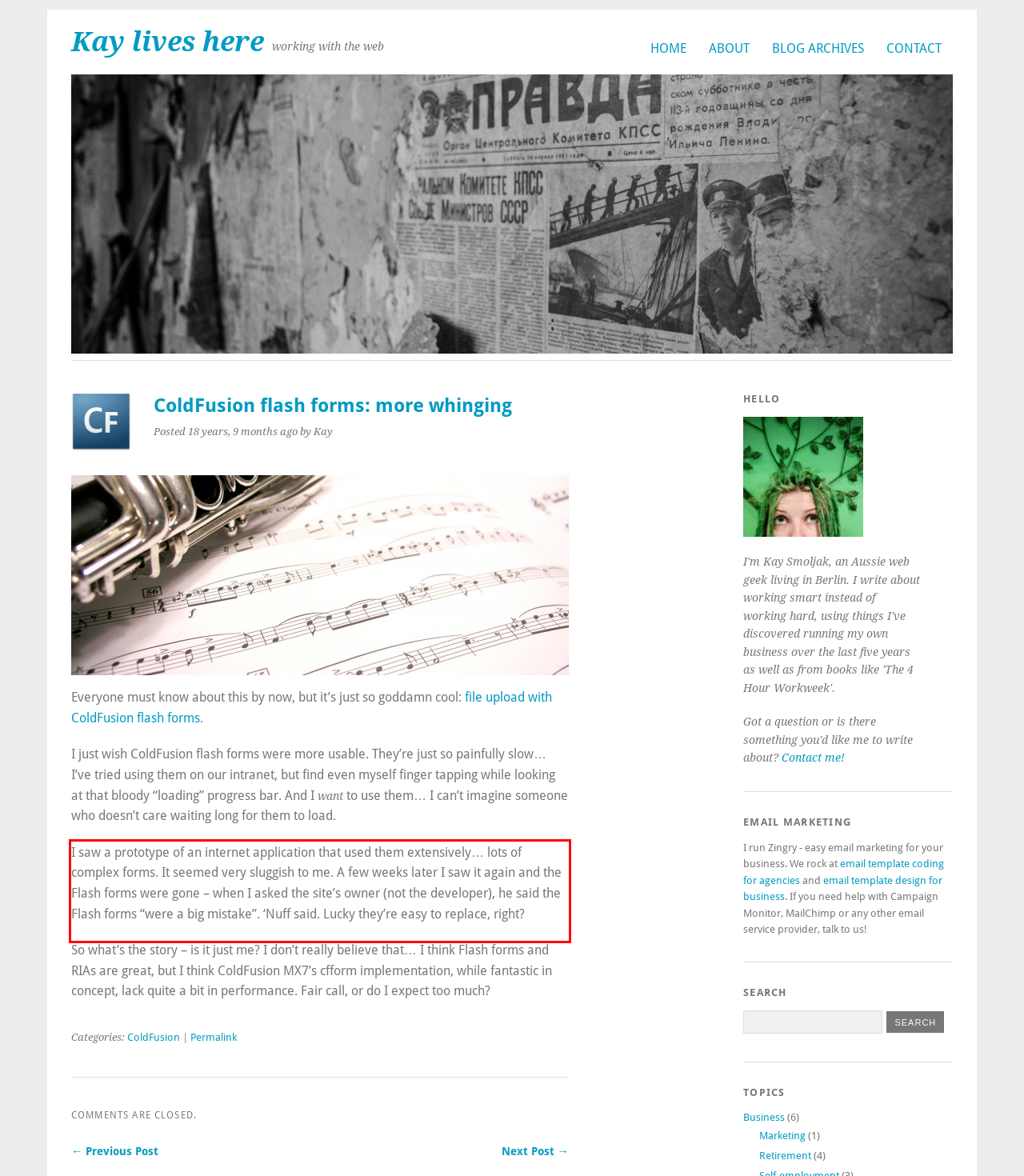Please recognize and transcribe the text located inside the red bounding box in the webpage image.

I saw a prototype of an internet application that used them extensively… lots of complex forms. It seemed very sluggish to me. A few weeks later I saw it again and the Flash forms were gone – when I asked the site’s owner (not the developer), he said the Flash forms “were a big mistake”. ‘Nuff said. Lucky they’re easy to replace, right?